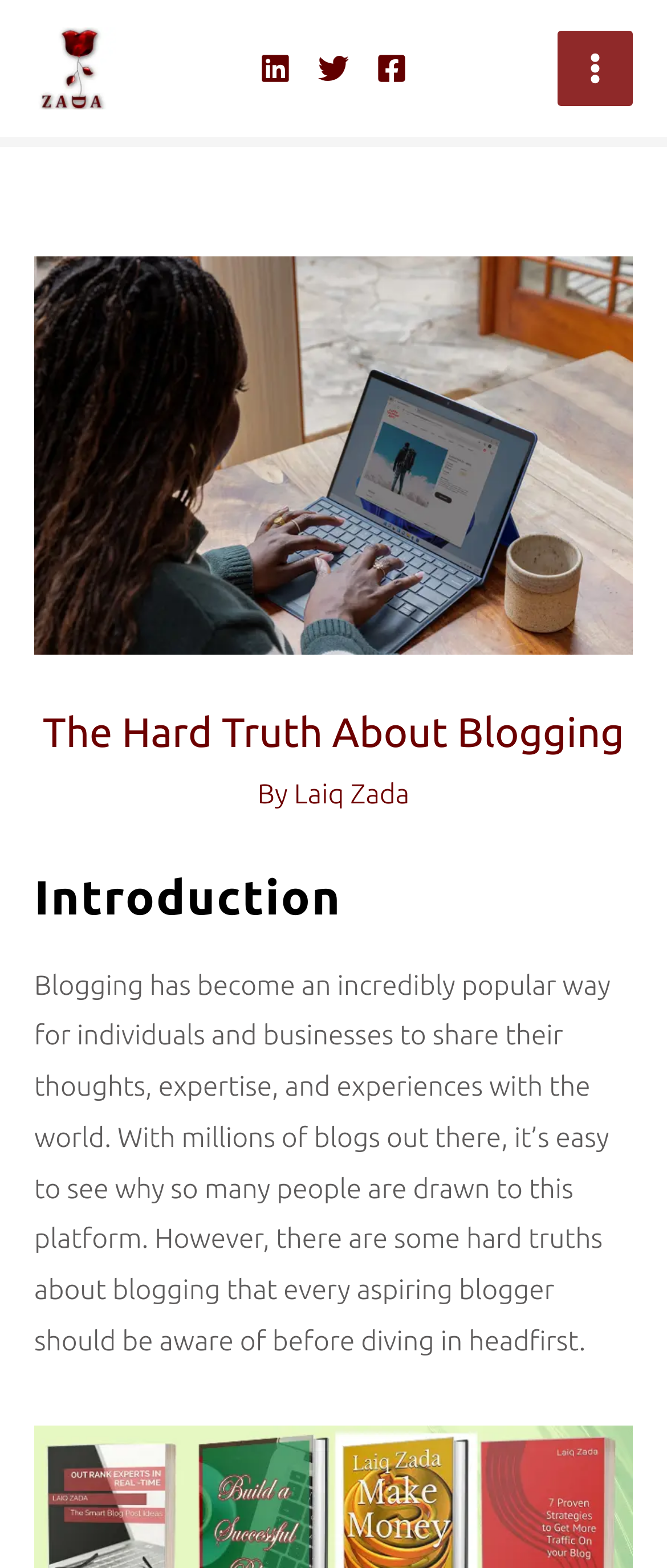Describe every aspect of the webpage comprehensively.

The webpage is about the hard truths of blogging, with a focus on what aspiring bloggers should know. At the top left, there is a link to "ZADA" accompanied by an image, followed by links to social media platforms LinkedIn, Twitter, and Facebook, each with its respective image. 

On the top right, there is a button labeled "Main Menu" with an image. Below the social media links, there is a header section that spans the entire width of the page. Within this section, there is a large image of a woman sitting at a table using a laptop computer. 

Above the image, the title "The Hard Truth About Blogging" is prominently displayed. Below the title, there is a byline "By Laiq Zada". The main content of the page starts with a heading "Introduction", followed by a paragraph of text that discusses the popularity of blogging and the importance of being aware of the hard truths about it.